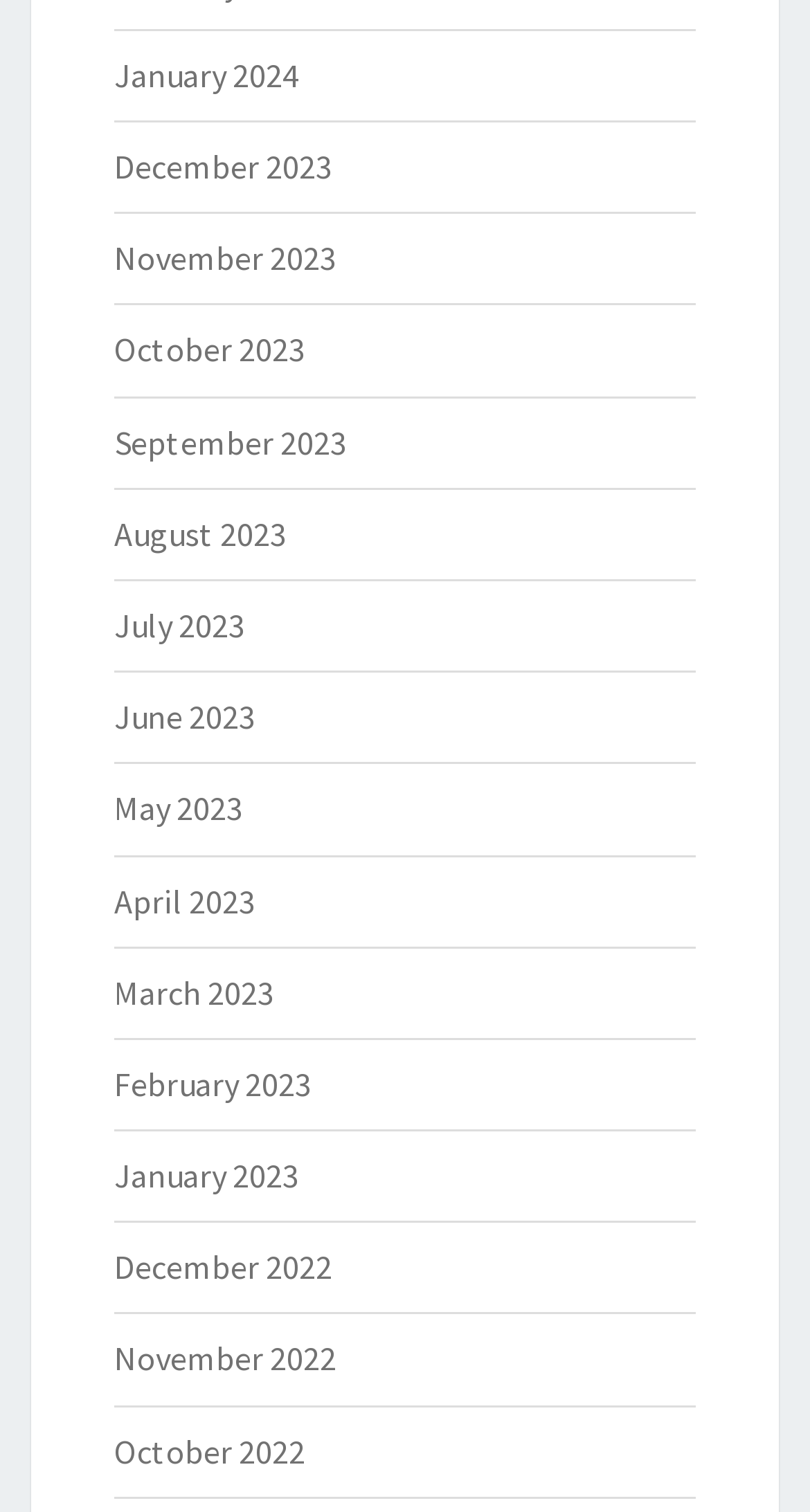Given the element description "January 2024" in the screenshot, predict the bounding box coordinates of that UI element.

[0.141, 0.036, 0.369, 0.063]